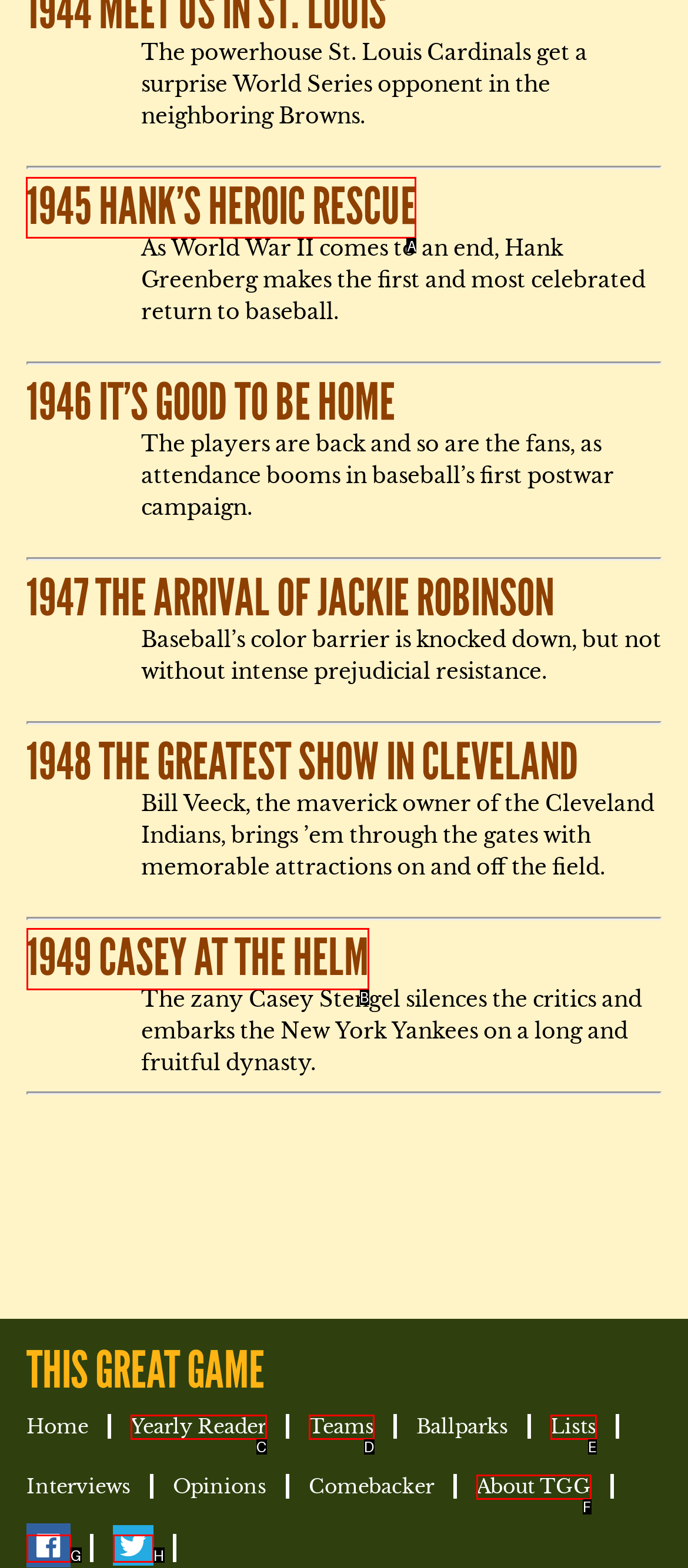Based on the choices marked in the screenshot, which letter represents the correct UI element to perform the task: Click on 1945 HANK’S HEROIC RESCUE?

A